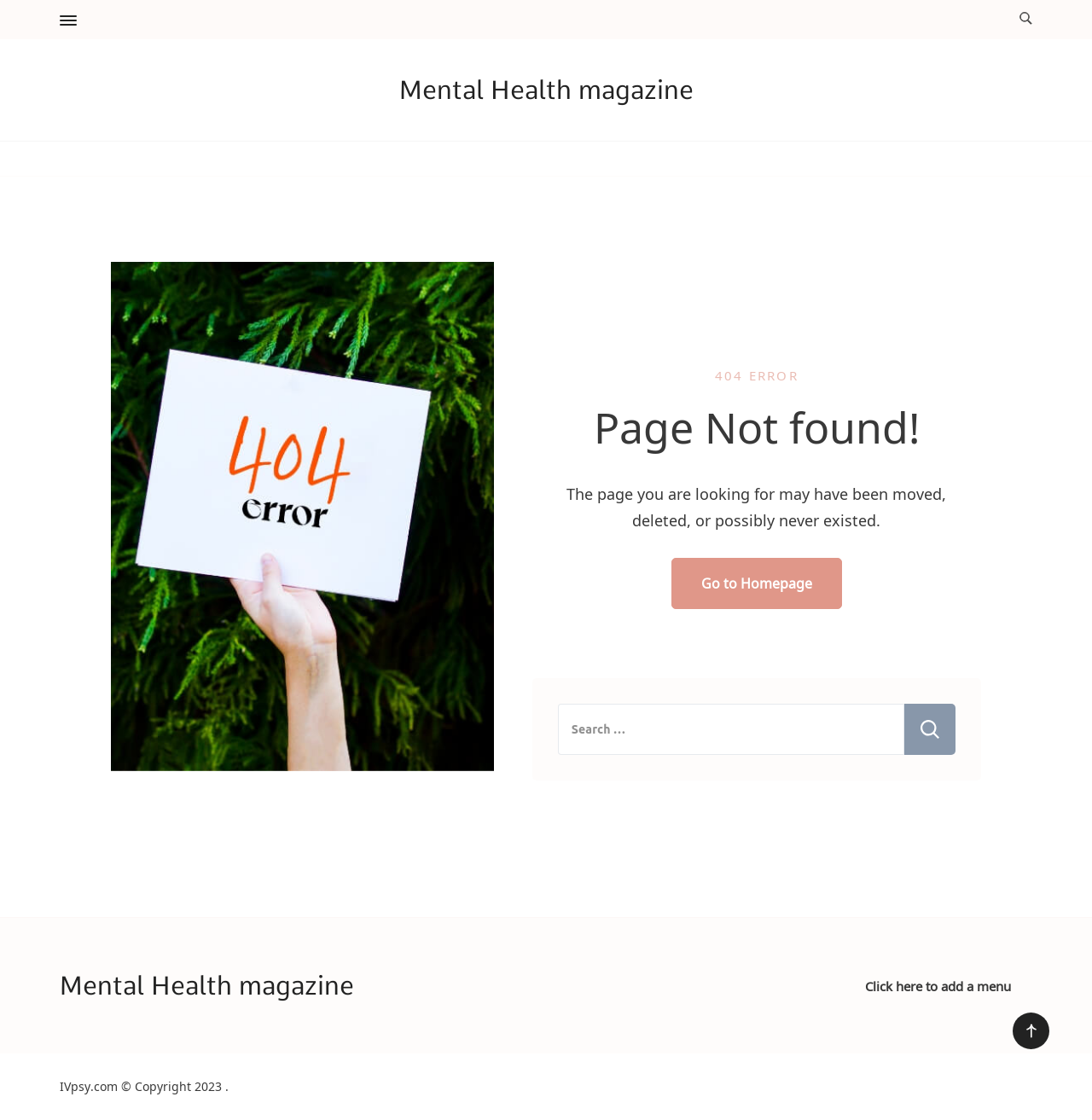What is the purpose of the search box?
Please provide a detailed and thorough answer to the question.

The search box is a child of the main element and has a static text 'Search for:' next to it, indicating that the user can enter keywords to search for content on the website.